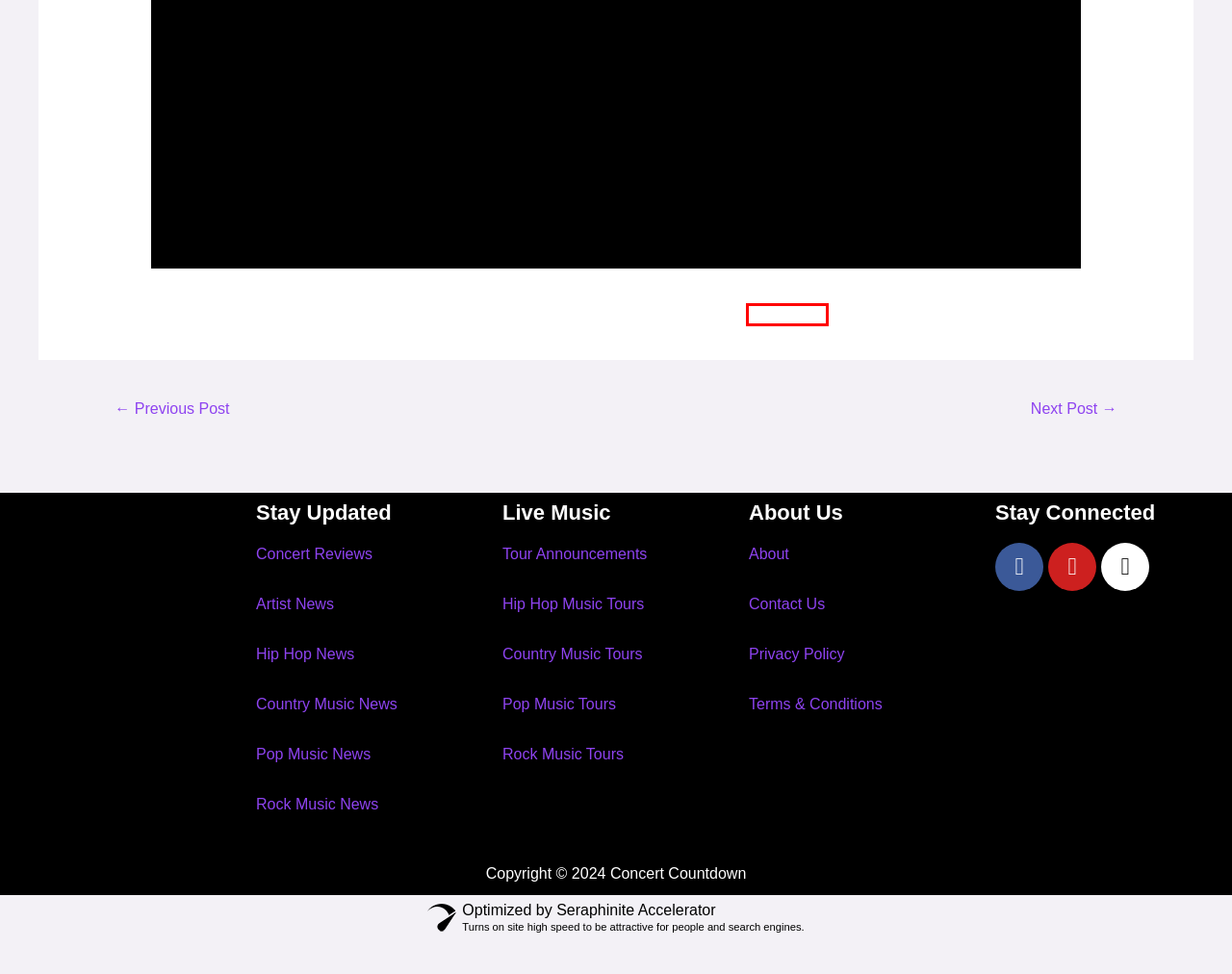Review the screenshot of a webpage that includes a red bounding box. Choose the webpage description that best matches the new webpage displayed after clicking the element within the bounding box. Here are the candidates:
A. Hip-Hop Tour Announcements - Concert Countdown
B. Contact Us - Concert Countdown
C. Rock Tour Announcements - Concert Countdown
D. Country Music Tour Announcements - Concert Countdown
E. Pop Music News - Concert Countdown
F. Privacy Policy - Concert Countdown
G. Terms & Conditions - Concert Countdown
H. Hip Hop News - Concert Countdown

B